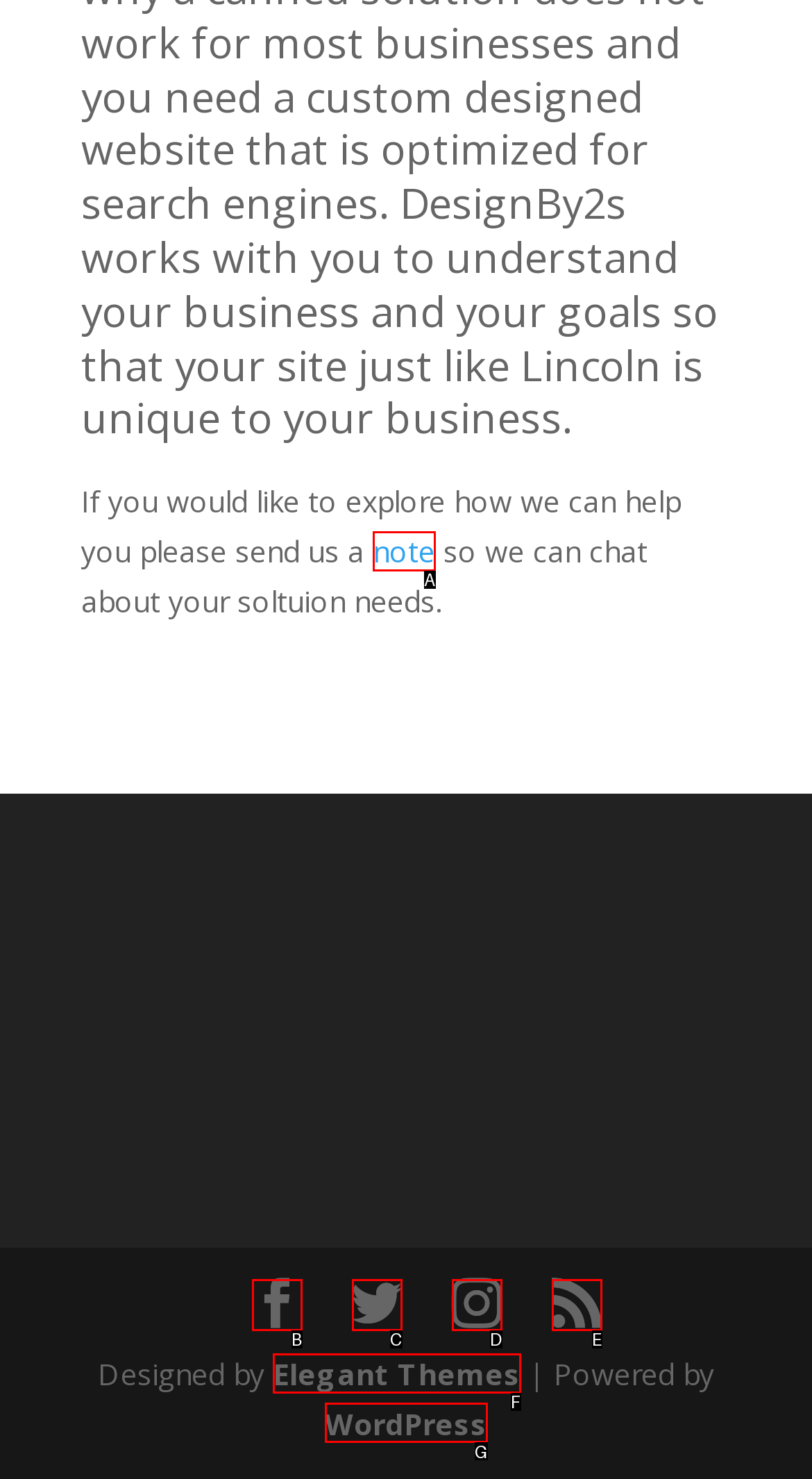Match the description: Elegant Themes to one of the options shown. Reply with the letter of the best match.

F